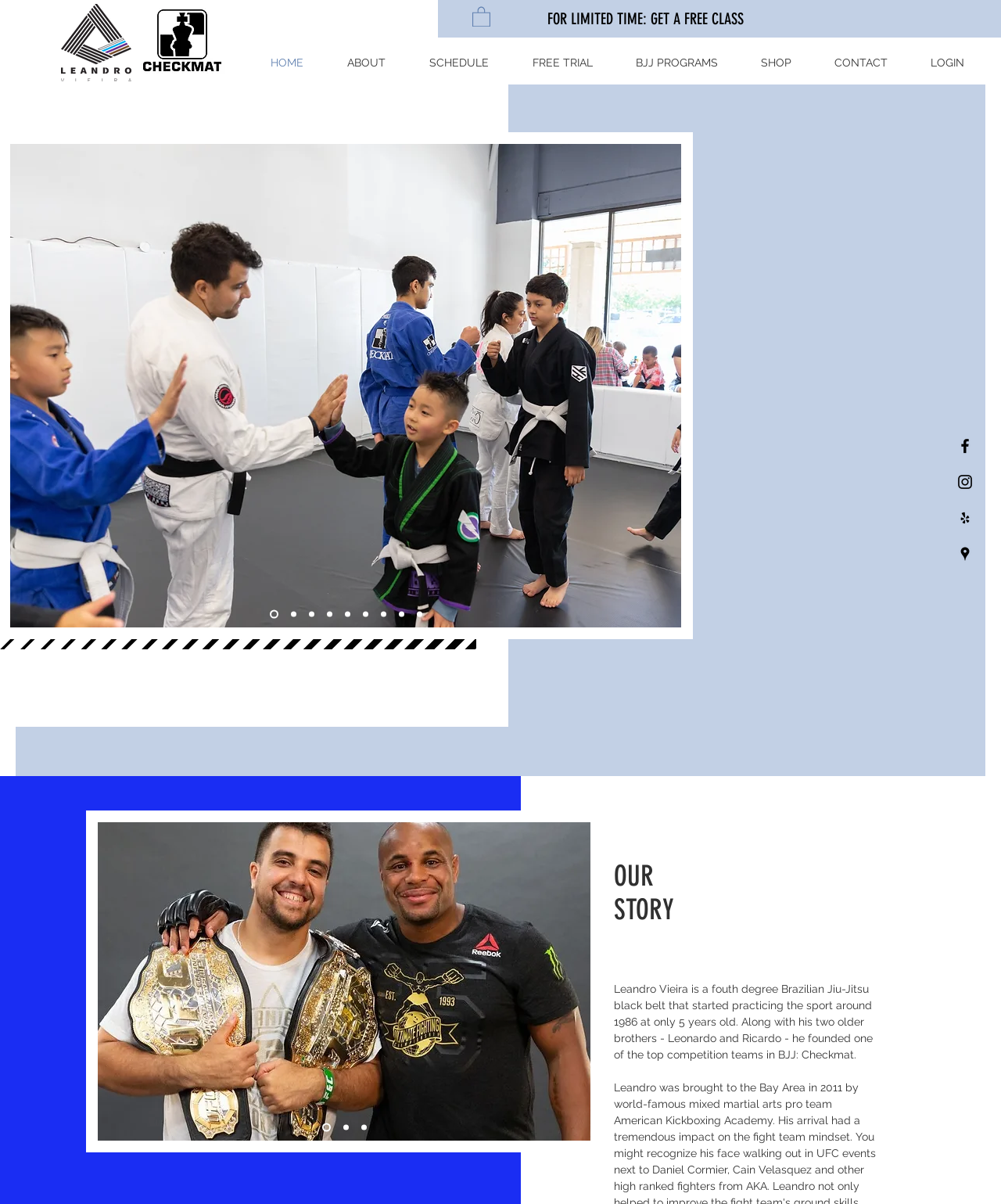Please specify the bounding box coordinates of the clickable region to carry out the following instruction: "Learn more about Infectious diseases". The coordinates should be four float numbers between 0 and 1, in the format [left, top, right, bottom].

None